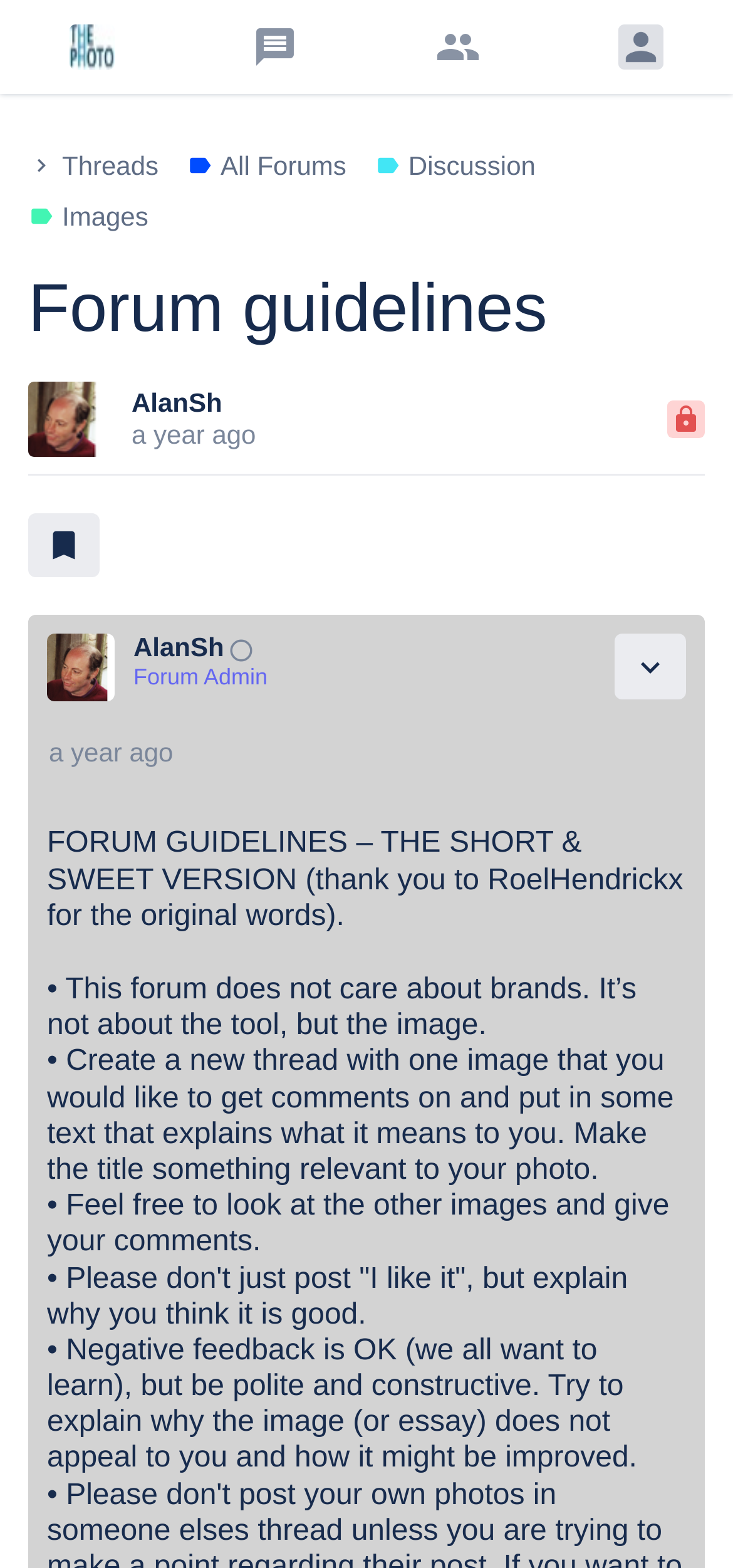Determine the bounding box coordinates for the area that should be clicked to carry out the following instruction: "view image discussions".

[0.038, 0.128, 0.202, 0.148]